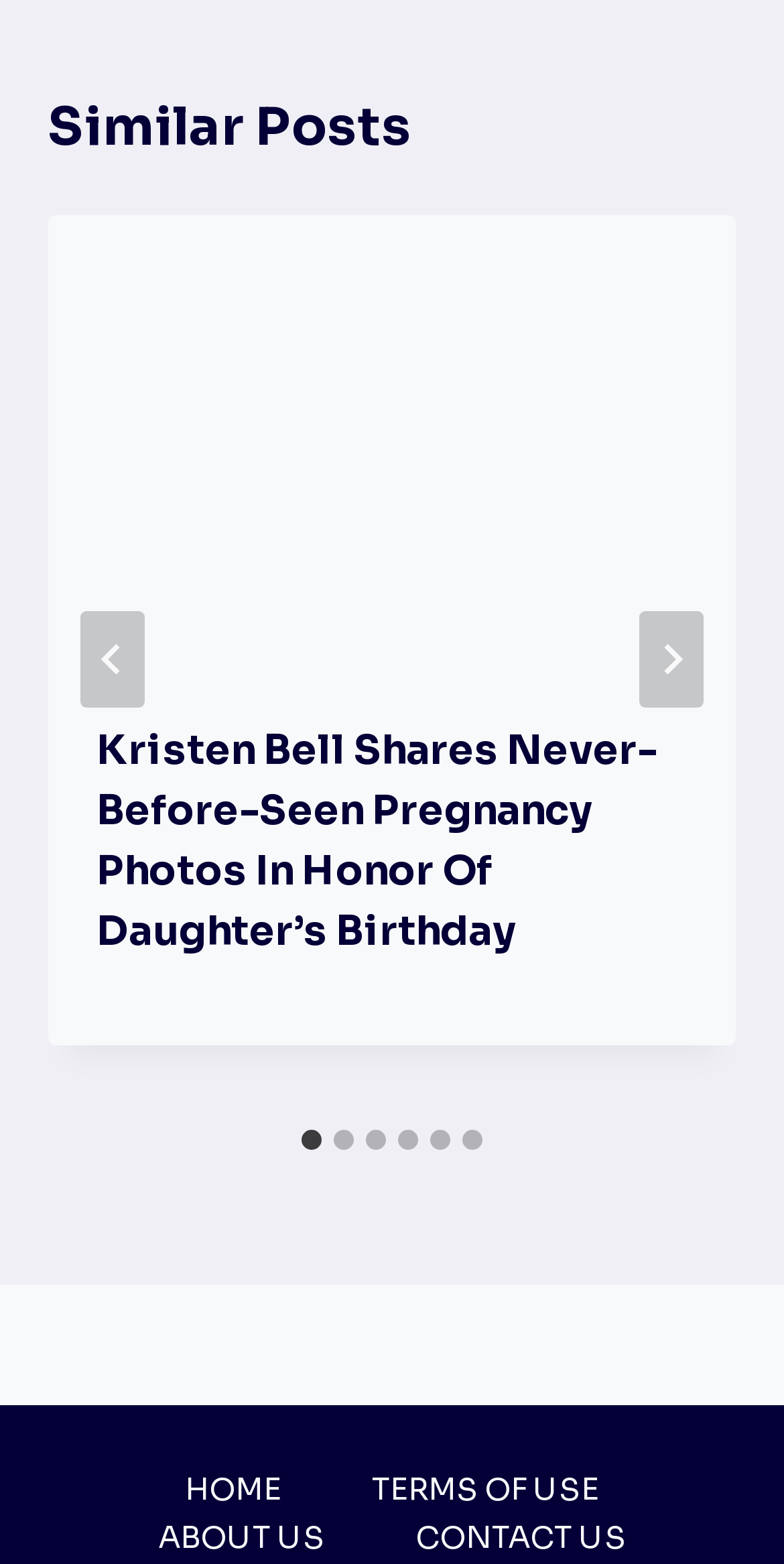What is the text of the heading above the posts? Observe the screenshot and provide a one-word or short phrase answer.

Similar Posts